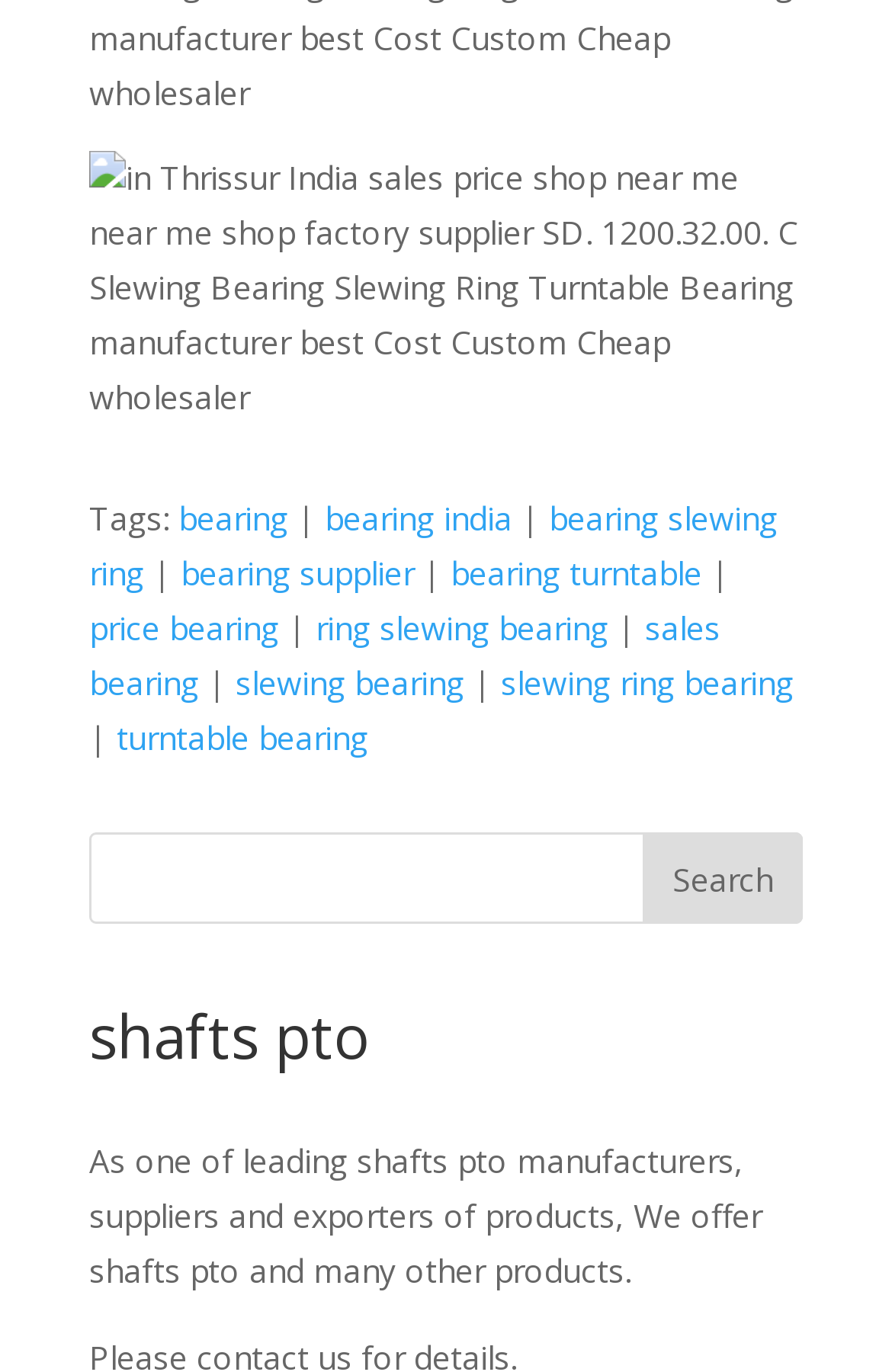Please identify the bounding box coordinates of where to click in order to follow the instruction: "Click on the link for bearing".

[0.2, 0.362, 0.323, 0.394]